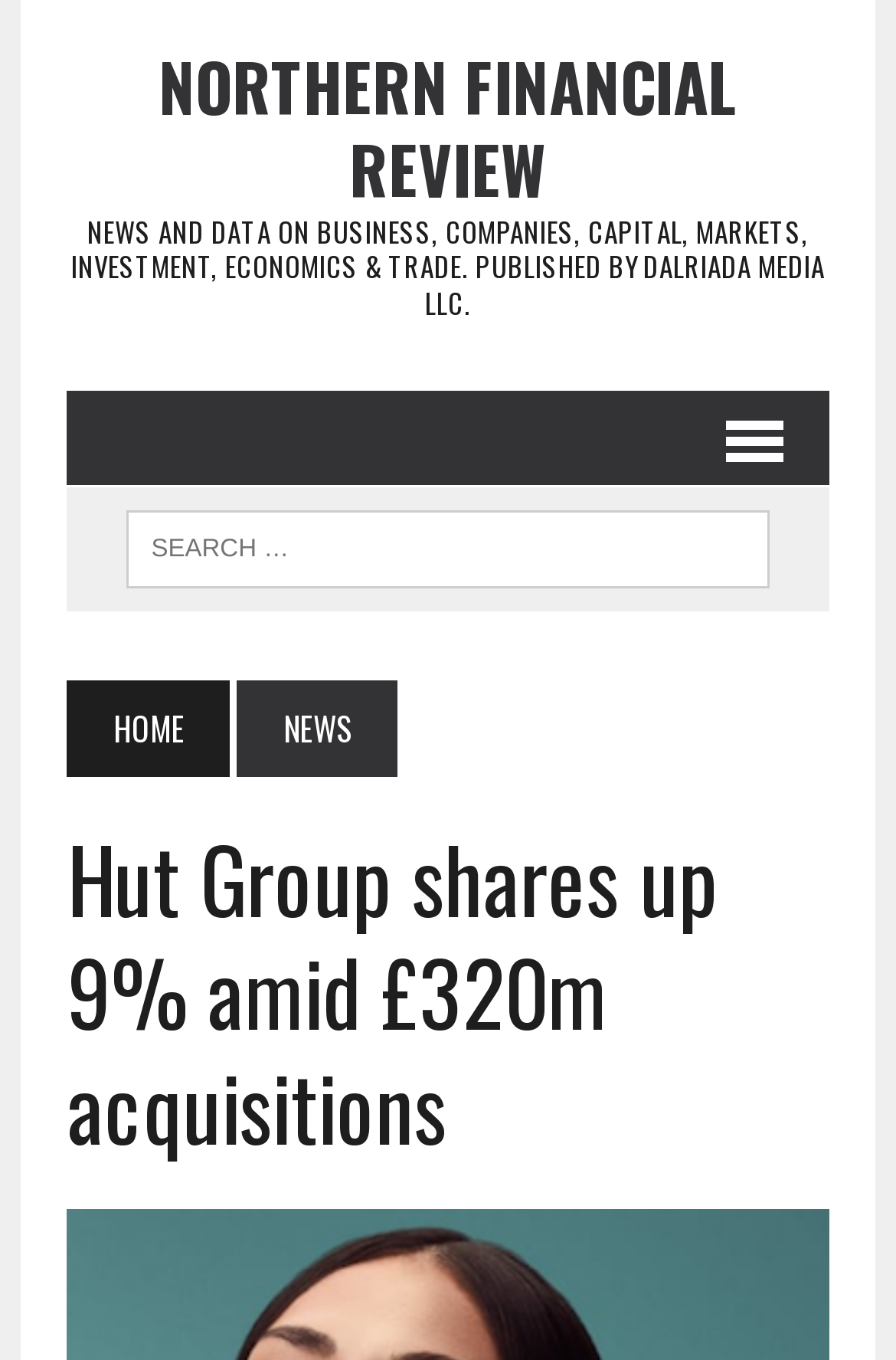Identify the first-level heading on the webpage and generate its text content.

NORTHERN FINANCIAL REVIEW